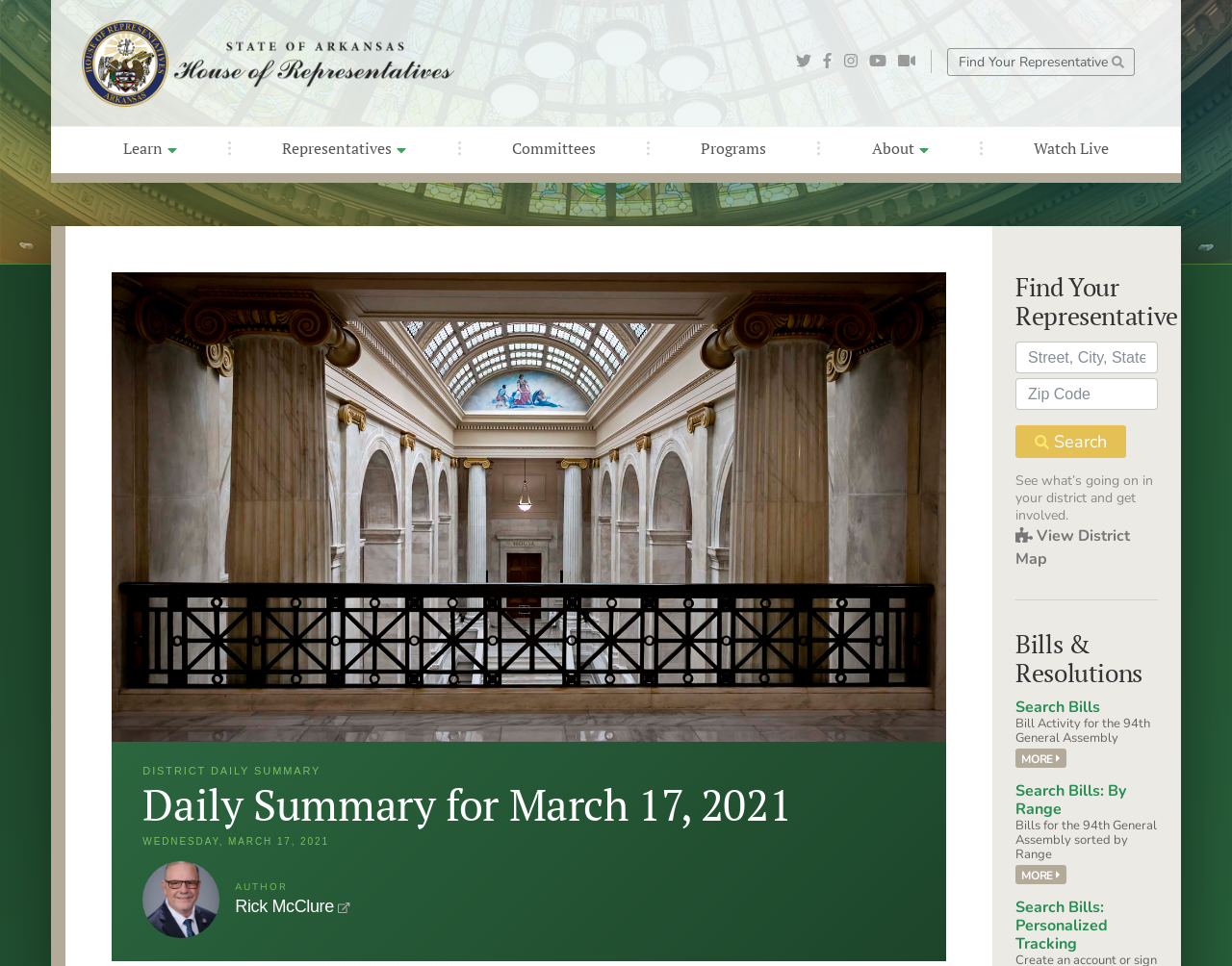Locate the bounding box of the UI element described in the following text: "Learn".

[0.075, 0.135, 0.169, 0.176]